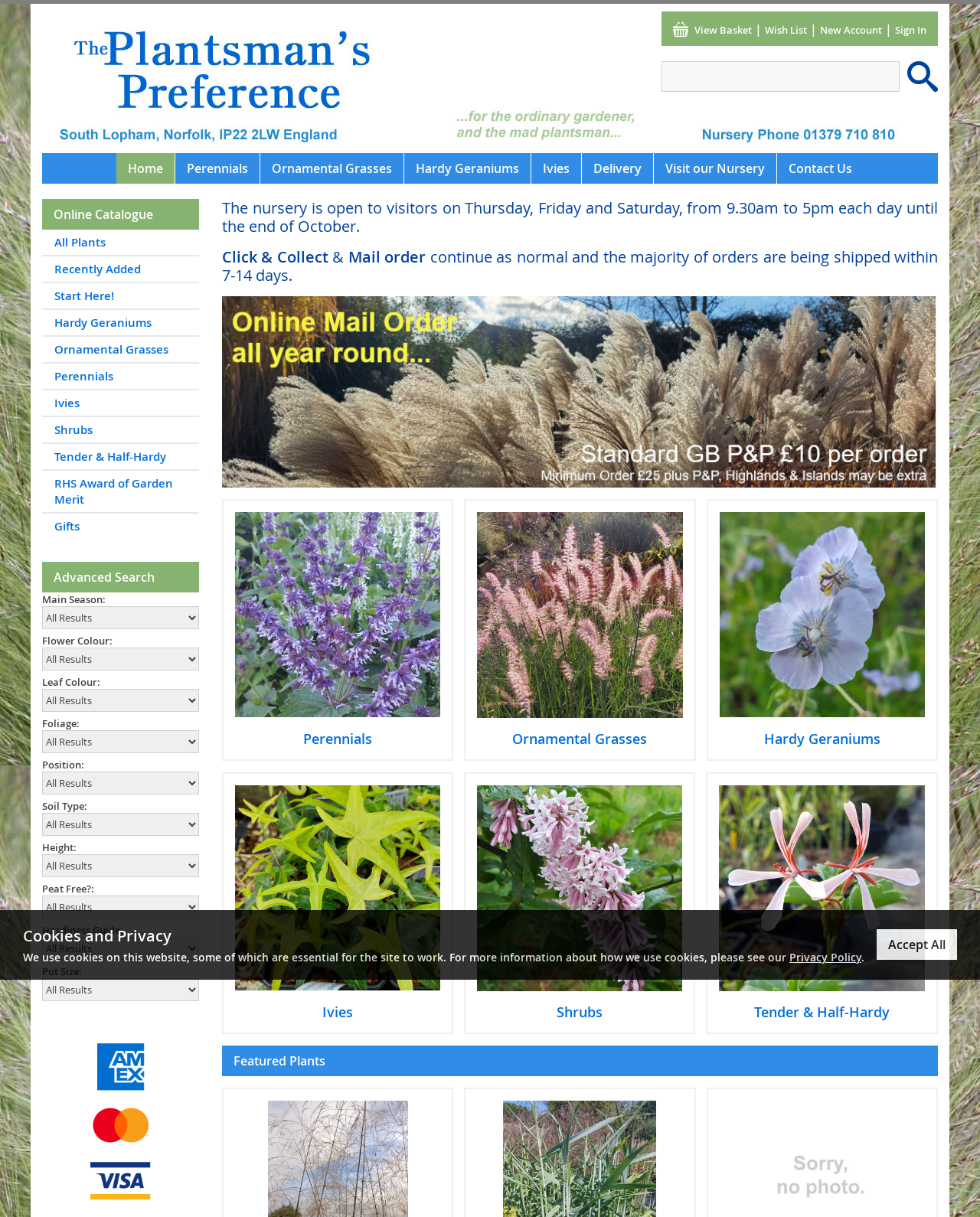Please determine the bounding box coordinates of the clickable area required to carry out the following instruction: "Click on 'Ivies'". The coordinates must be four float numbers between 0 and 1, represented as [left, top, right, bottom].

[0.24, 0.721, 0.449, 0.736]